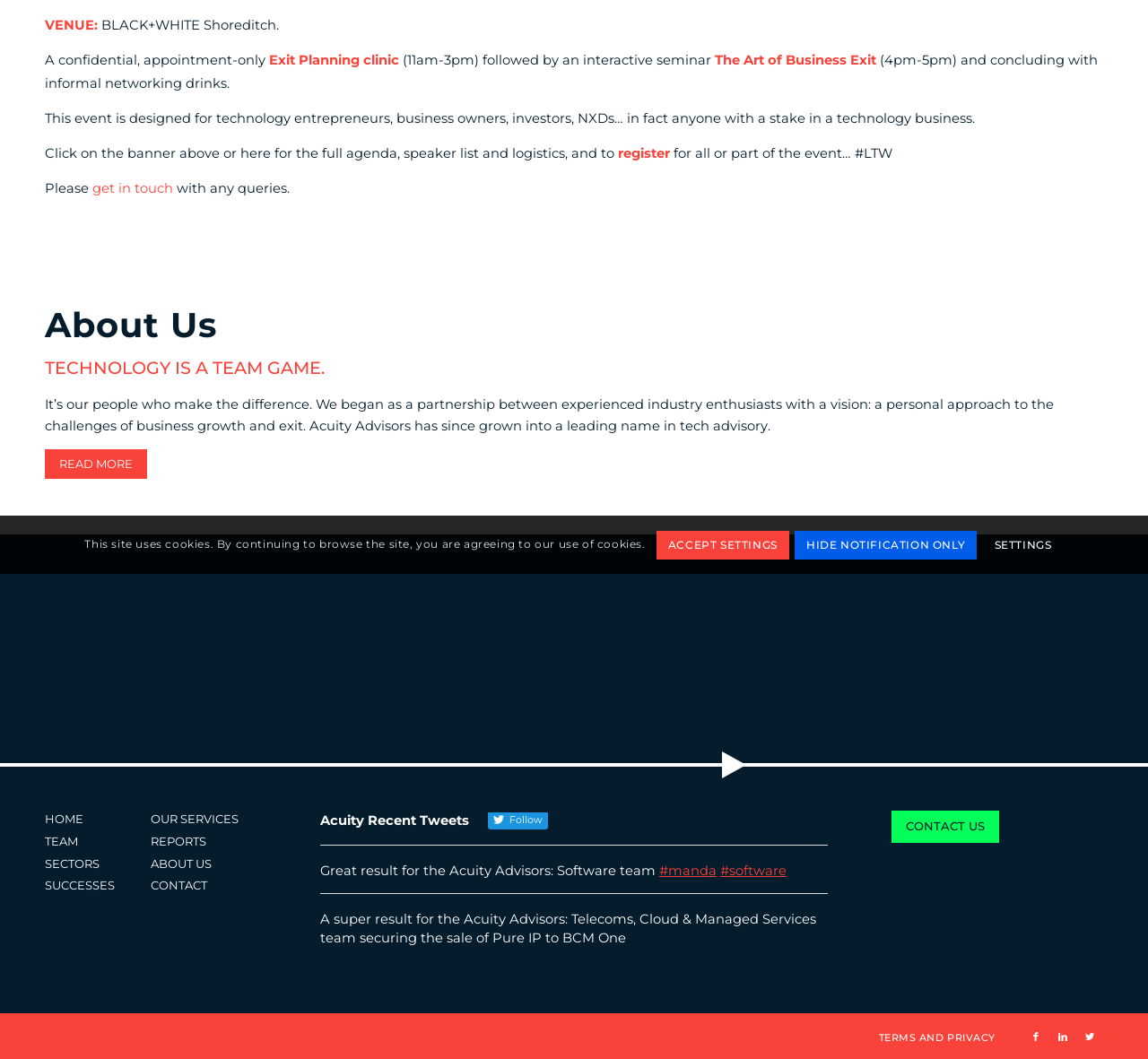Locate the bounding box of the UI element defined by this description: "Blog". The coordinates should be given as four float numbers between 0 and 1, formatted as [left, top, right, bottom].

None